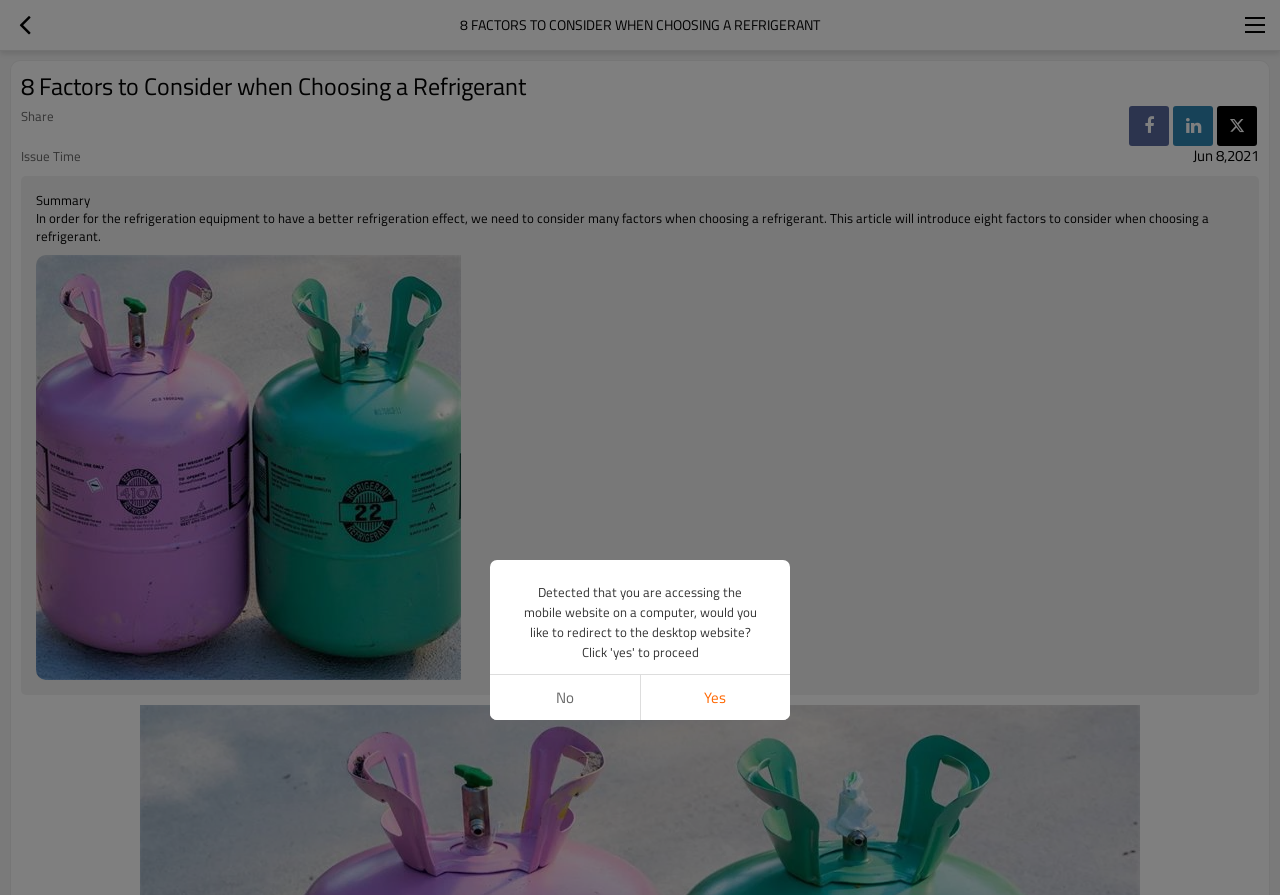Please provide the bounding box coordinates for the UI element as described: "title="Share Linkedin"". The coordinates must be four floats between 0 and 1, represented as [left, top, right, bottom].

[0.916, 0.118, 0.948, 0.163]